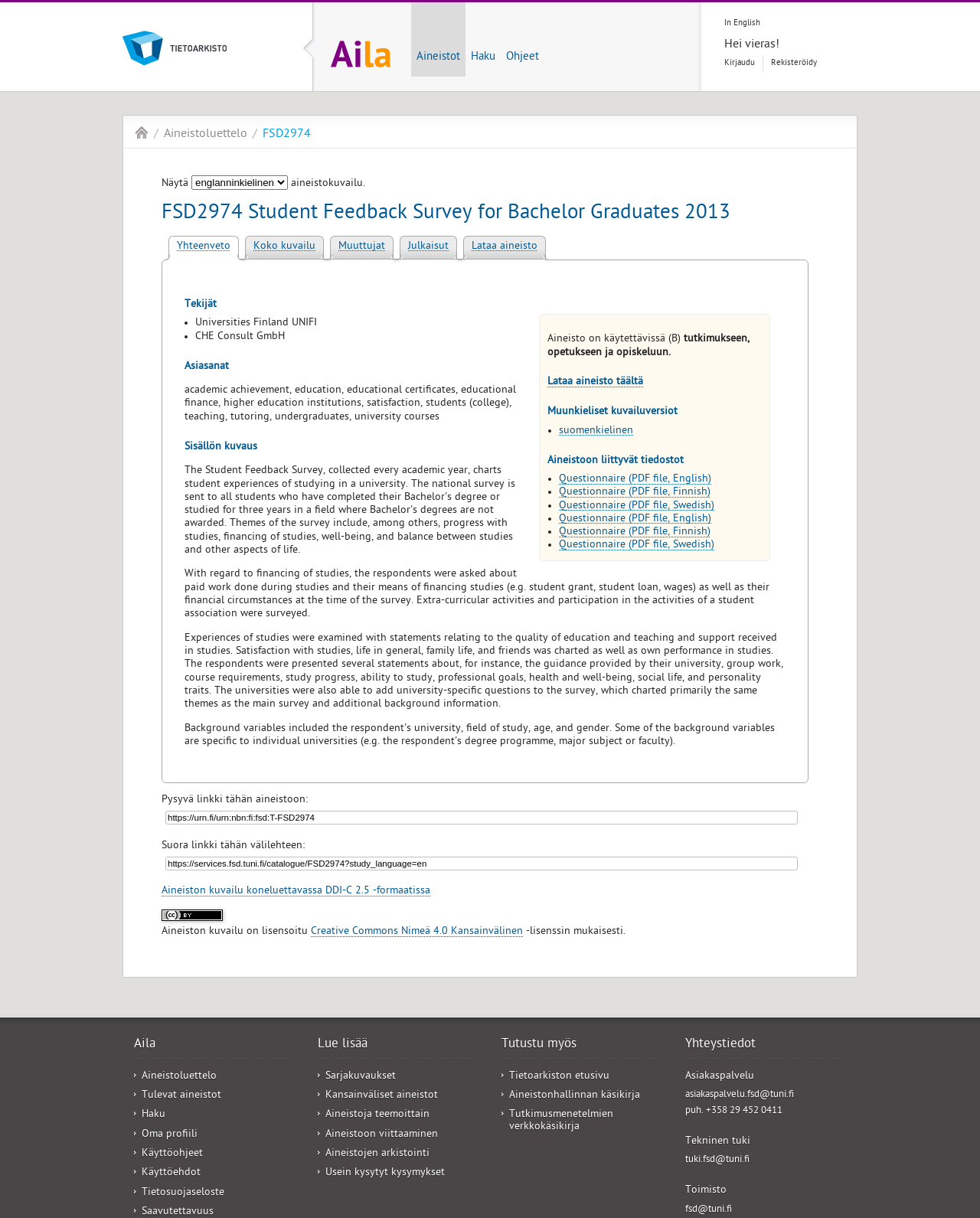Find the coordinates for the bounding box of the element with this description: "Questionnaire (PDF file, Swedish)".

[0.57, 0.41, 0.729, 0.421]